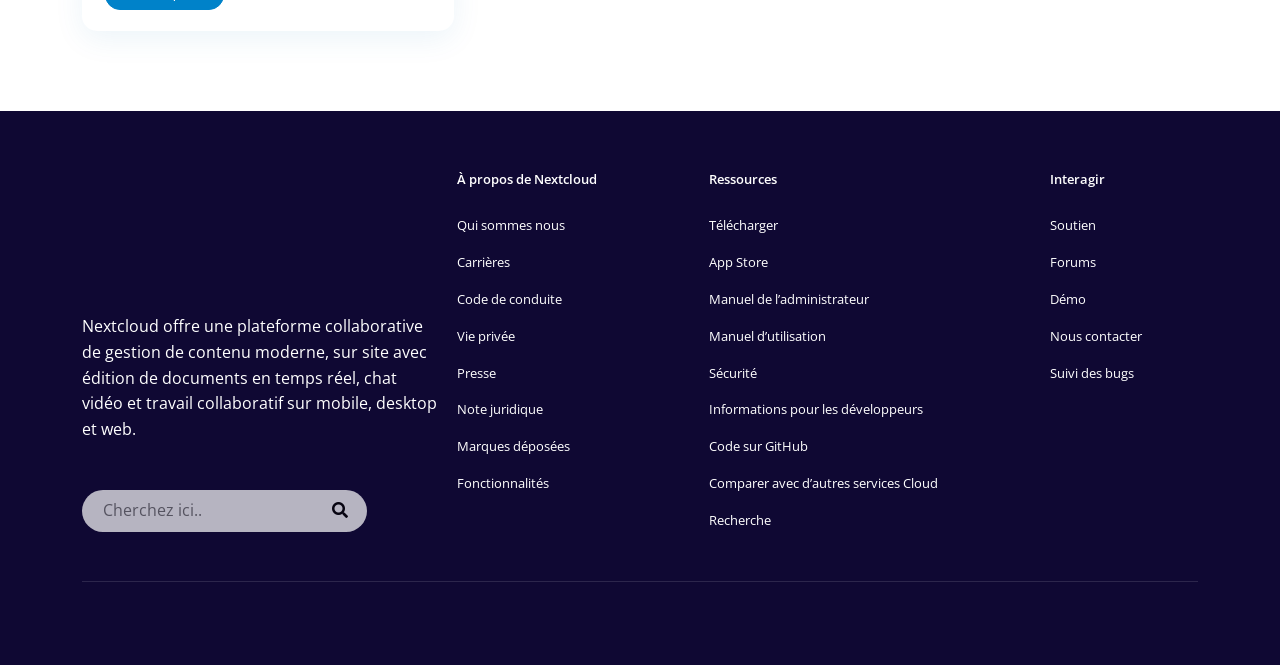Identify the bounding box coordinates for the UI element described as follows: "parent_node: Search: name="s" placeholder="Cherchez ici.."". Ensure the coordinates are four float numbers between 0 and 1, formatted as [left, top, right, bottom].

[0.064, 0.737, 0.287, 0.8]